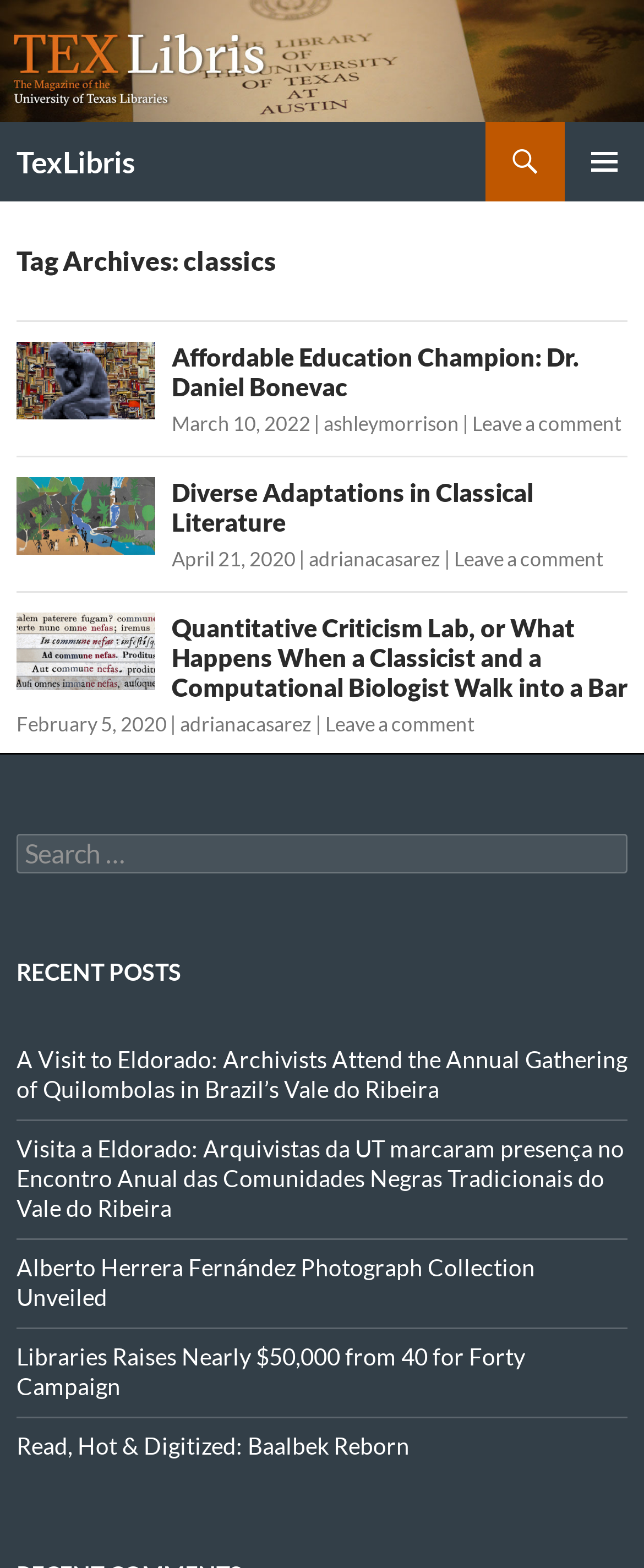Find the bounding box coordinates for the HTML element described in this sentence: "Primary Menu". Provide the coordinates as four float numbers between 0 and 1, in the format [left, top, right, bottom].

[0.877, 0.078, 1.0, 0.129]